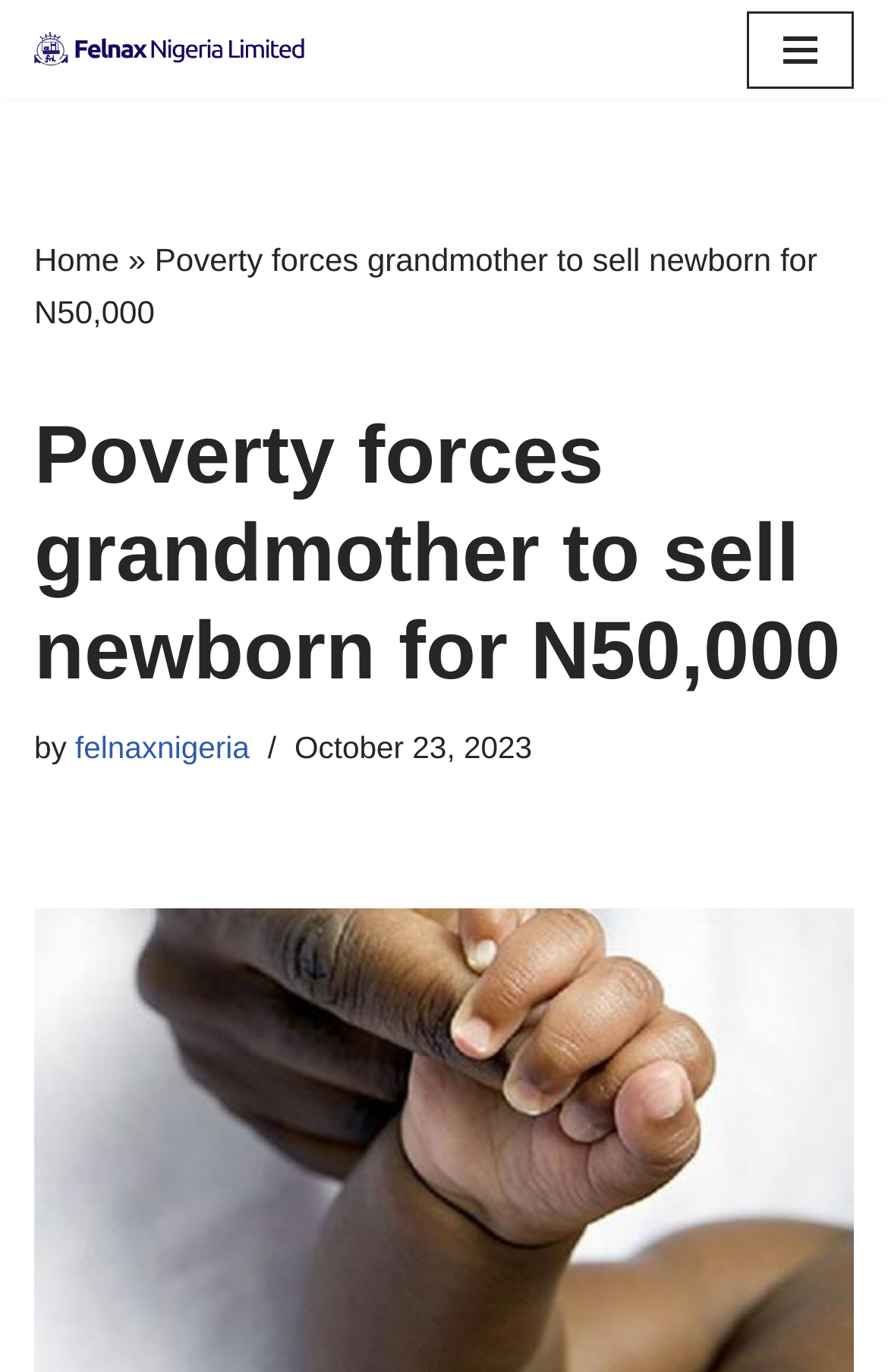Answer the question below in one word or phrase:
What is the name of the grandmother?

Oluchukwu Nwosu